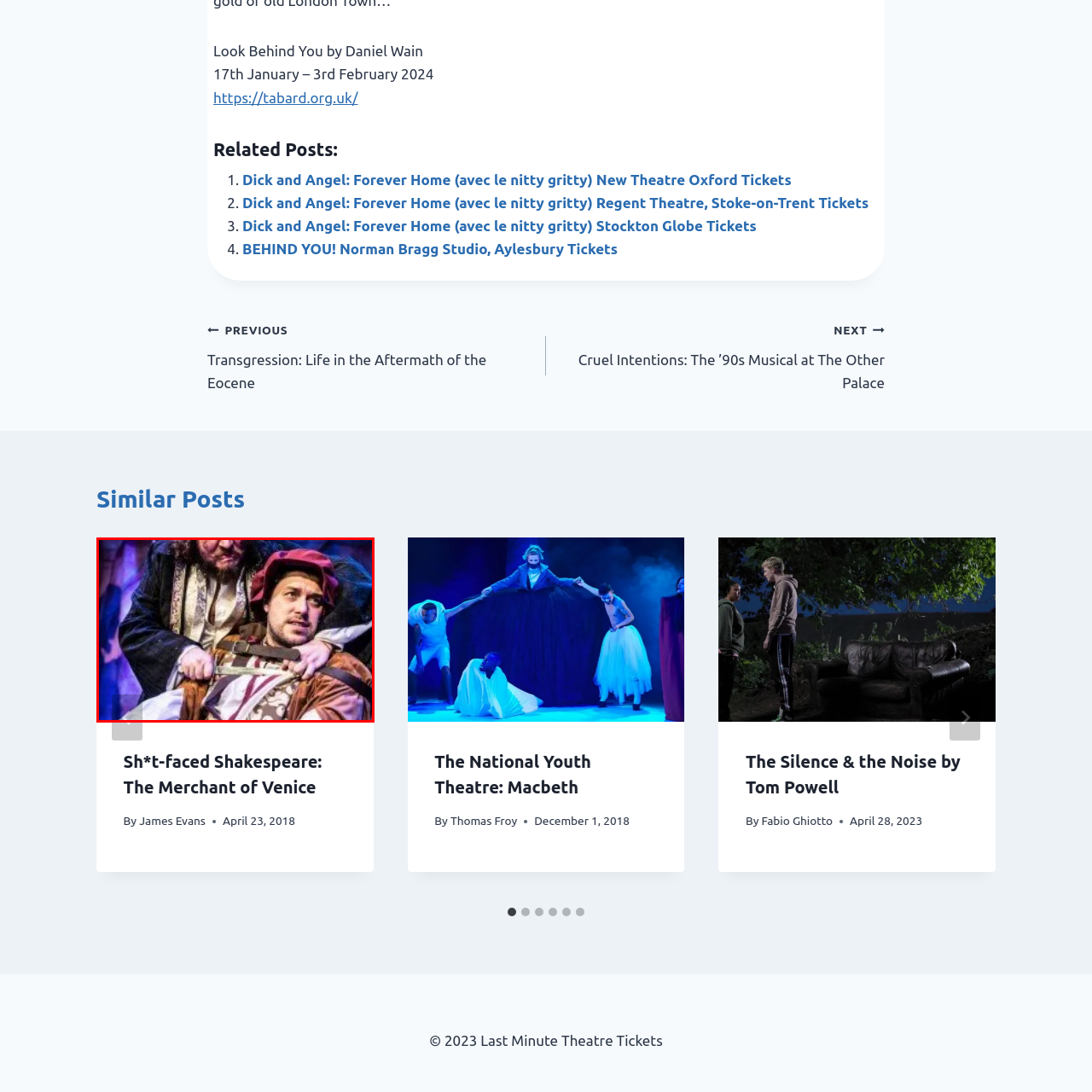What type of performance is depicted in the image?
Check the image enclosed by the red bounding box and reply to the question using a single word or phrase.

theatrical production